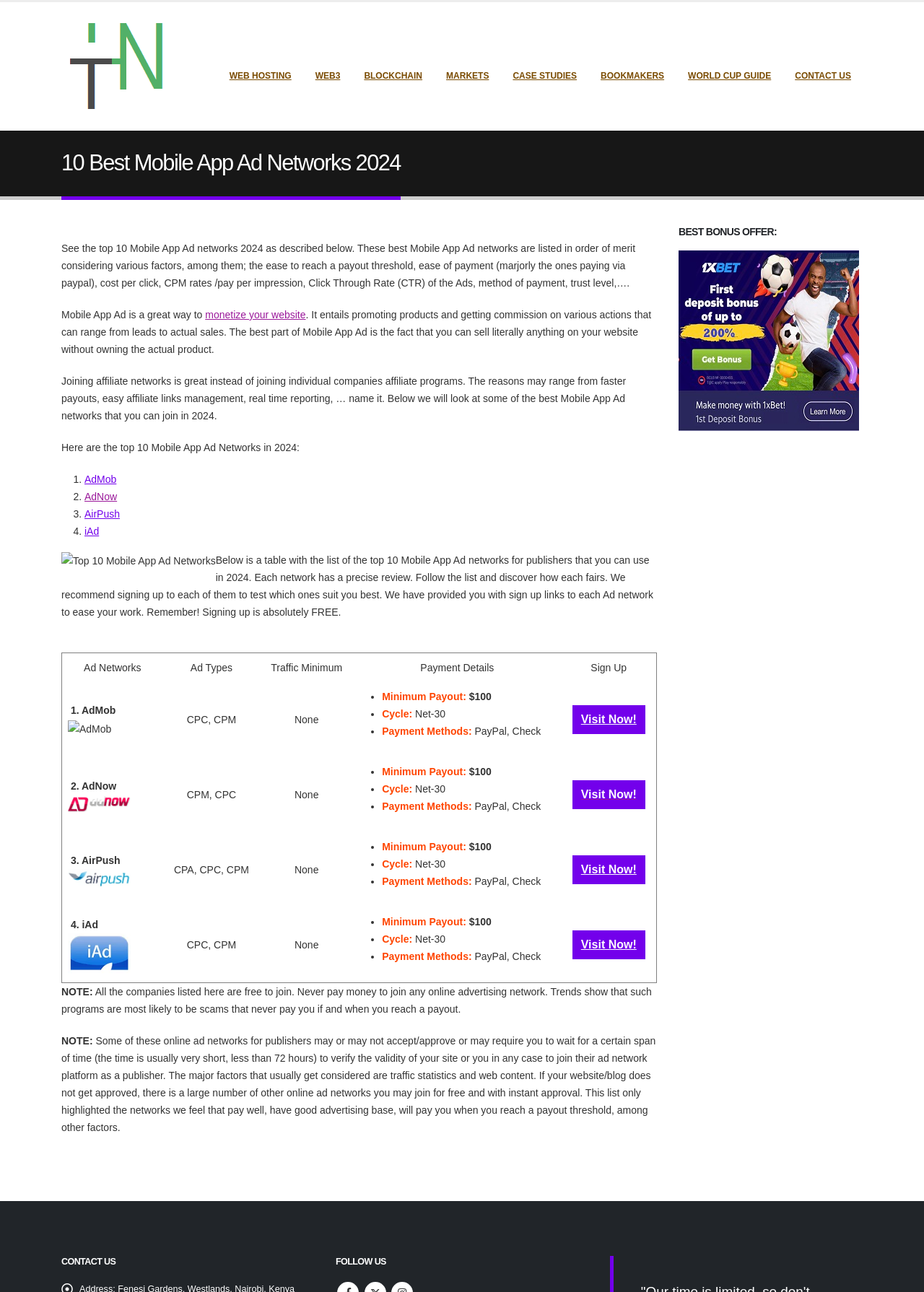What is the purpose of mobile app ad networks?
Answer the question with detailed information derived from the image.

The webpage explains that mobile app ad networks are a way to monetize a website, as stated in the text 'Mobile App Ad is a great way to monetize your website'.